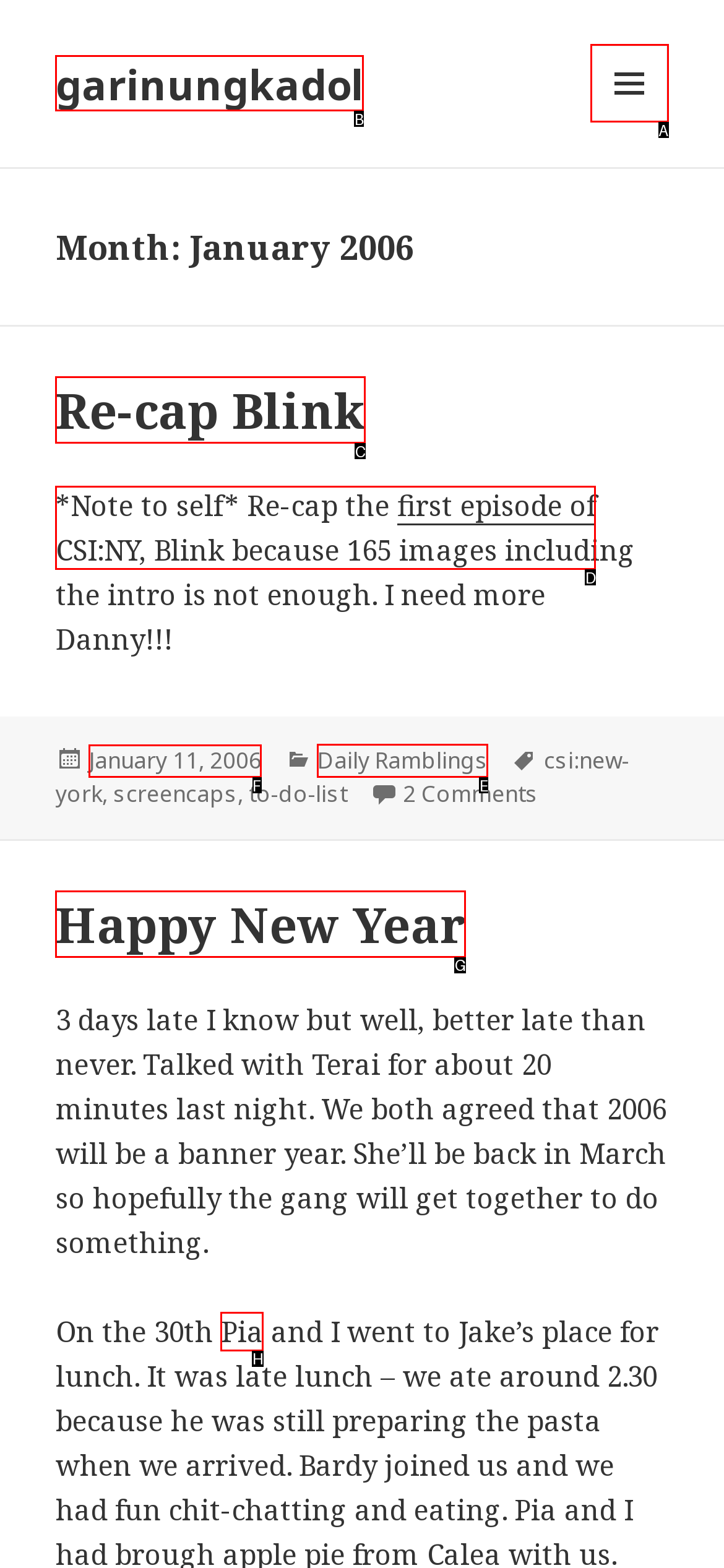To achieve the task: Read the post from January 11, 2006, indicate the letter of the correct choice from the provided options.

F